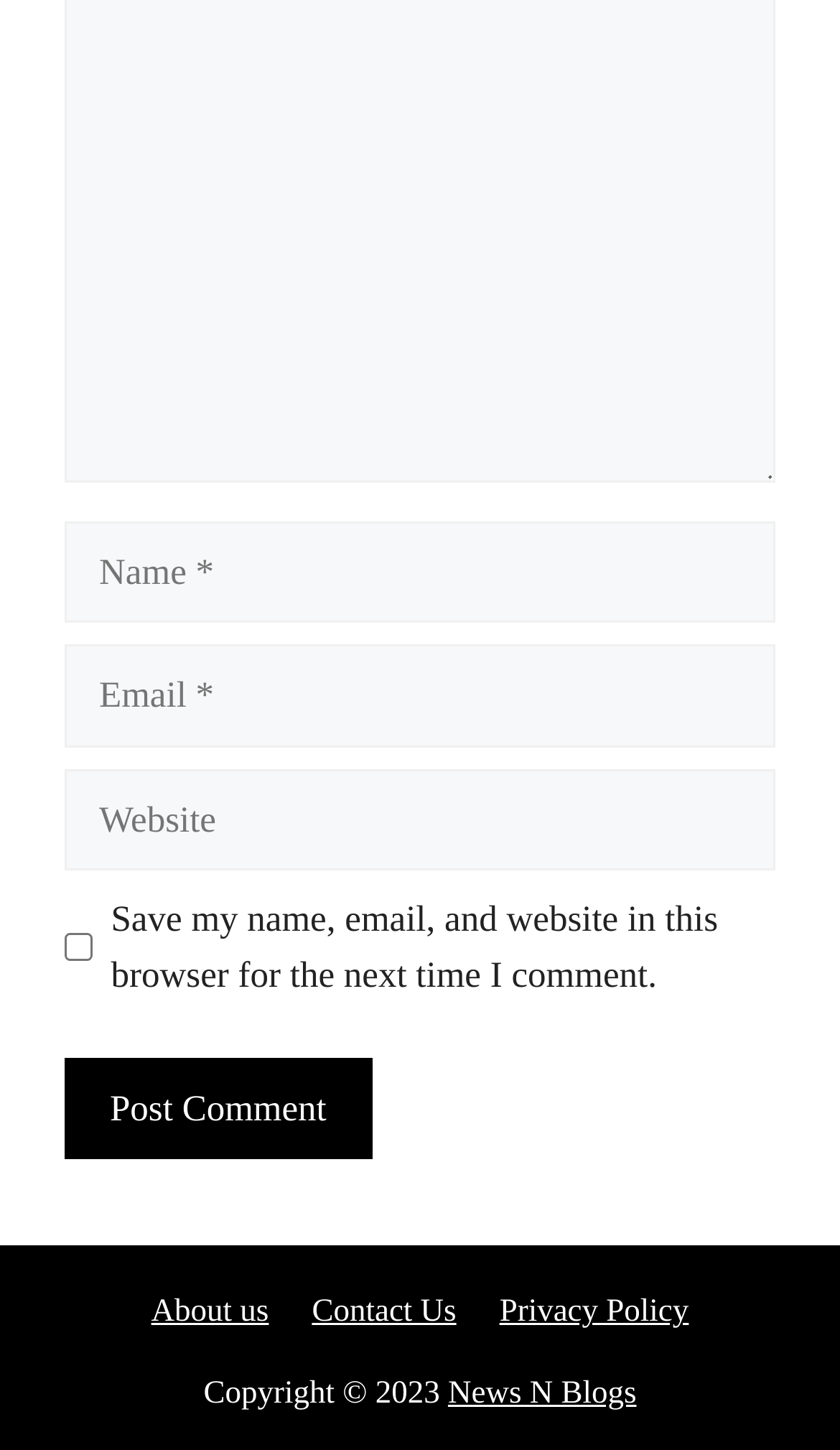Please identify the bounding box coordinates of the element's region that I should click in order to complete the following instruction: "Check the save my name checkbox". The bounding box coordinates consist of four float numbers between 0 and 1, i.e., [left, top, right, bottom].

[0.077, 0.644, 0.11, 0.663]